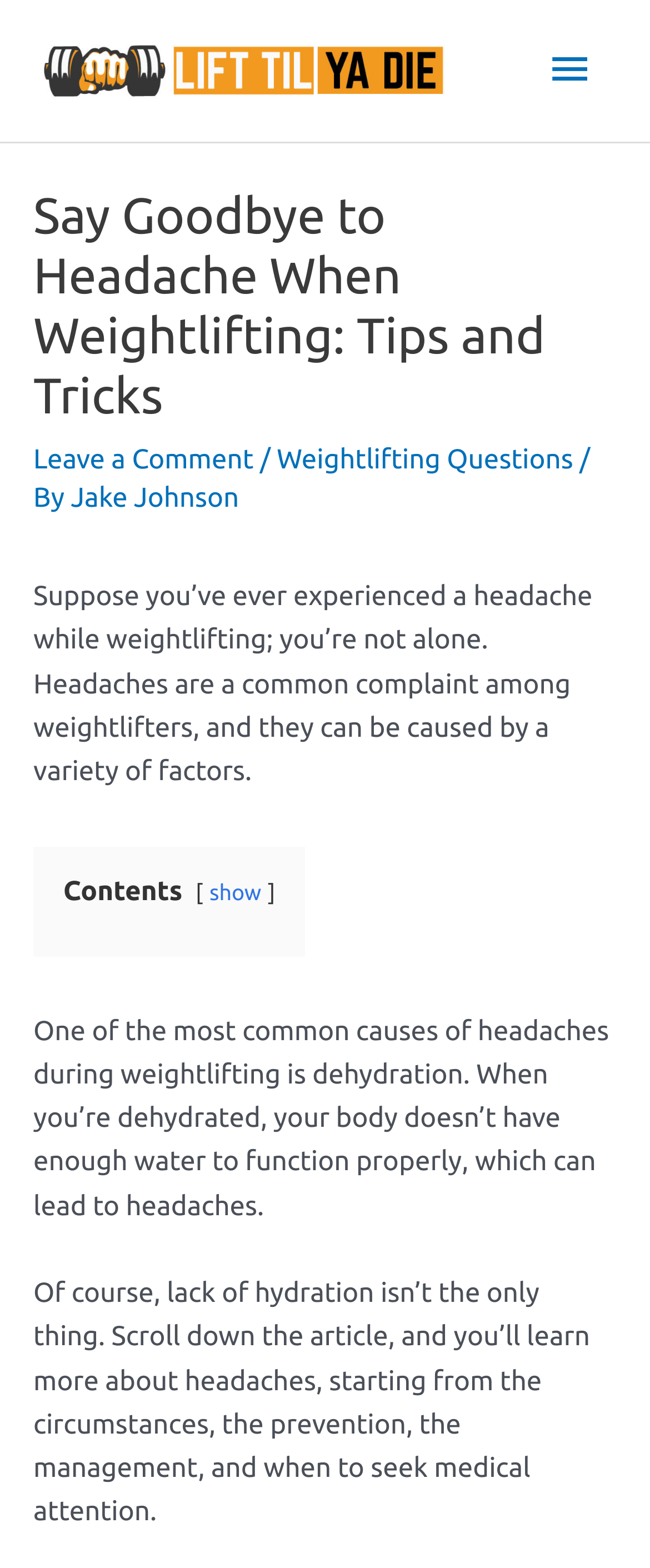Elaborate on the different components and information displayed on the webpage.

The webpage is about weightlifting and headaches, with a focus on providing expert tips and tricks to lift pain-free. At the top left of the page, there is a logo image and a link to "Lift Til Ya Die". On the top right, there is a main menu button. 

Below the logo, there is a header section that contains the title "Say Goodbye to Headache When Weightlifting: Tips and Tricks" and some navigation links, including "Leave a Comment", "Weightlifting Questions", and a link to the author "Jake Johnson". 

The main content of the page starts with a paragraph of text that introduces the topic of headaches during weightlifting, followed by a section titled "Contents" and a link to "show" more content. 

The article then dives into the topic, discussing the causes of headaches during weightlifting, including dehydration, and promising to cover more topics such as prevention, management, and when to seek medical attention as the reader scrolls down the page.